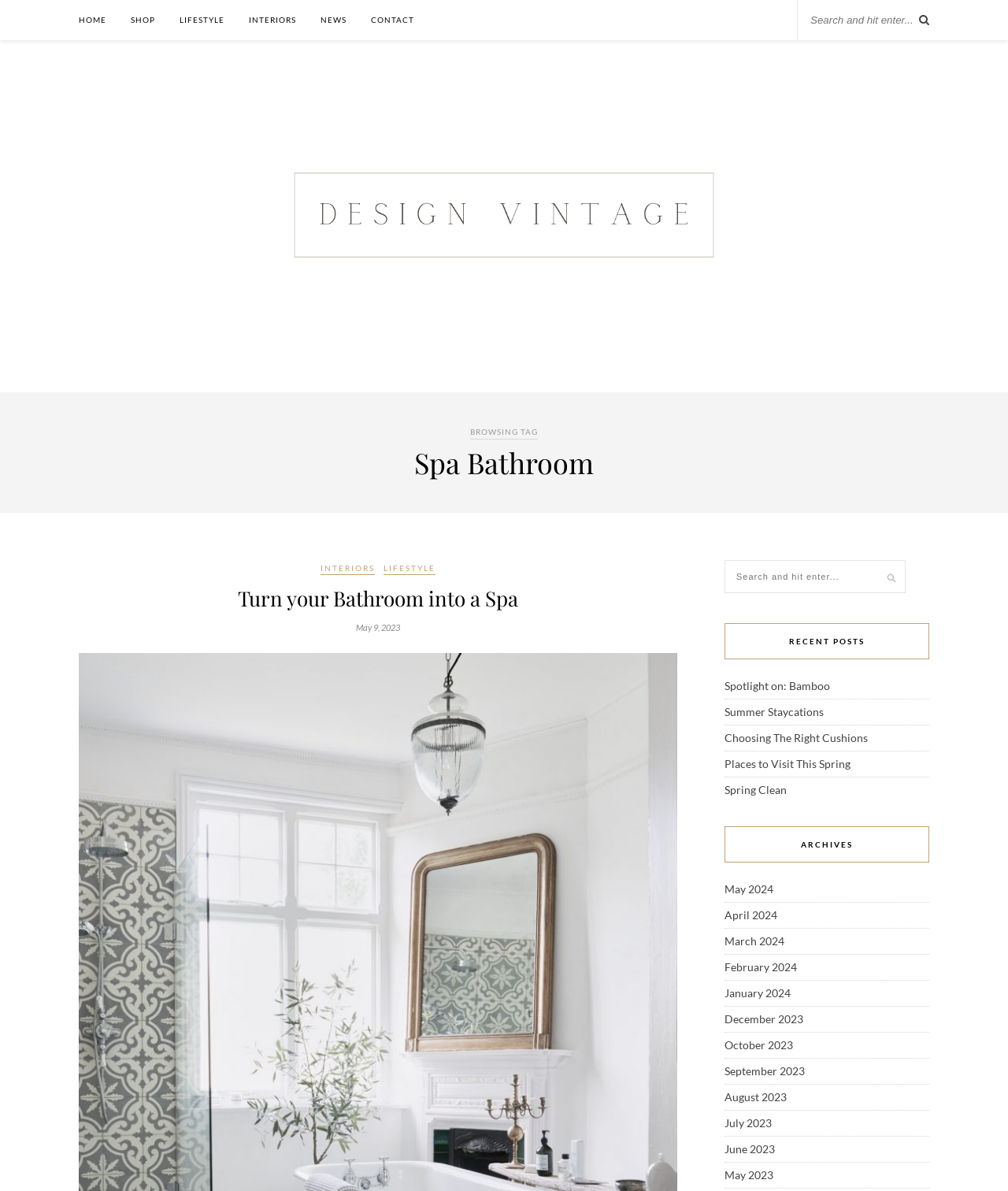Please locate the clickable area by providing the bounding box coordinates to follow this instruction: "read about turning bathroom into a spa".

[0.236, 0.491, 0.514, 0.514]